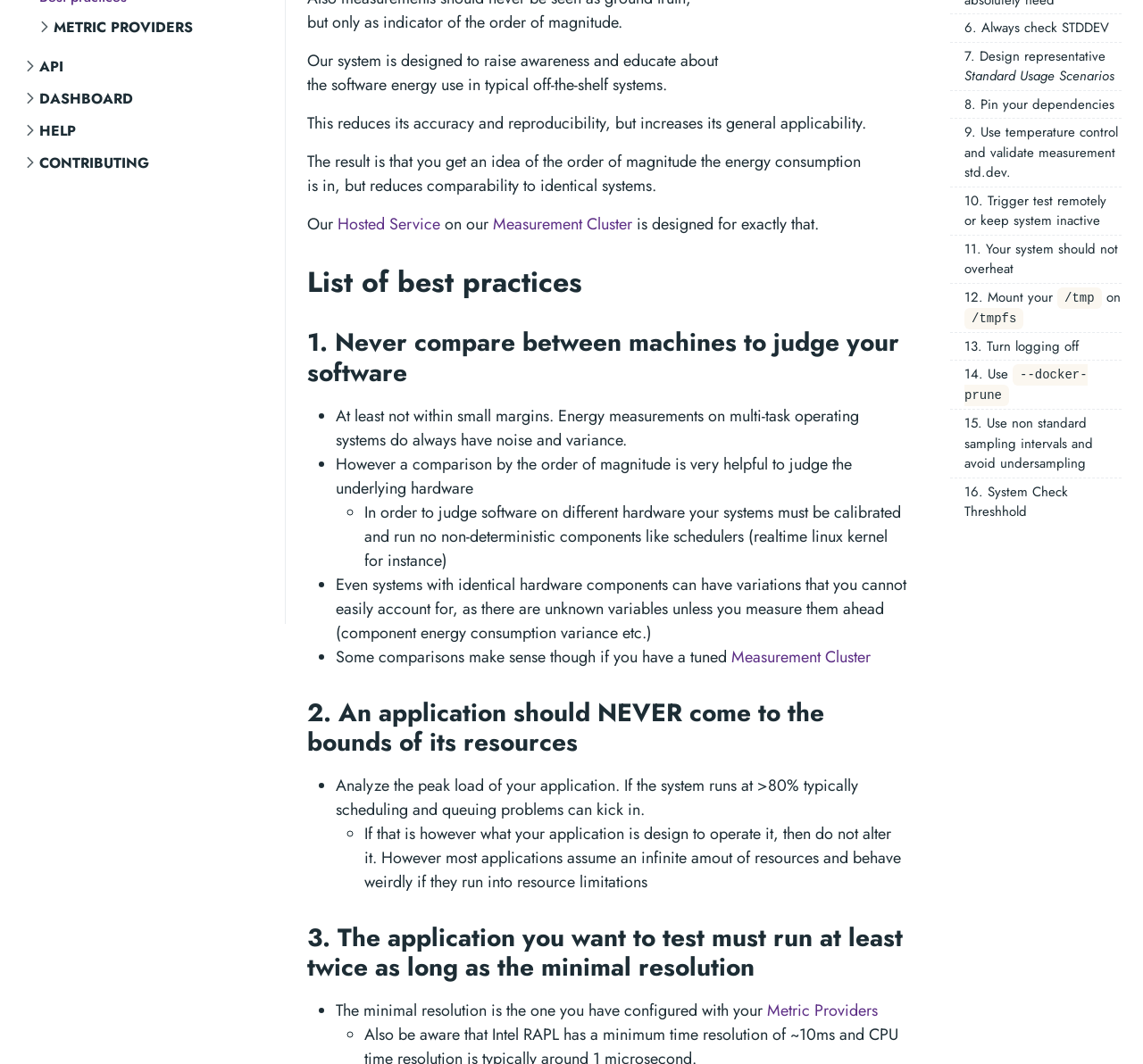Identify the bounding box for the UI element that is described as follows: "Metric Providers".

[0.671, 0.939, 0.768, 0.961]